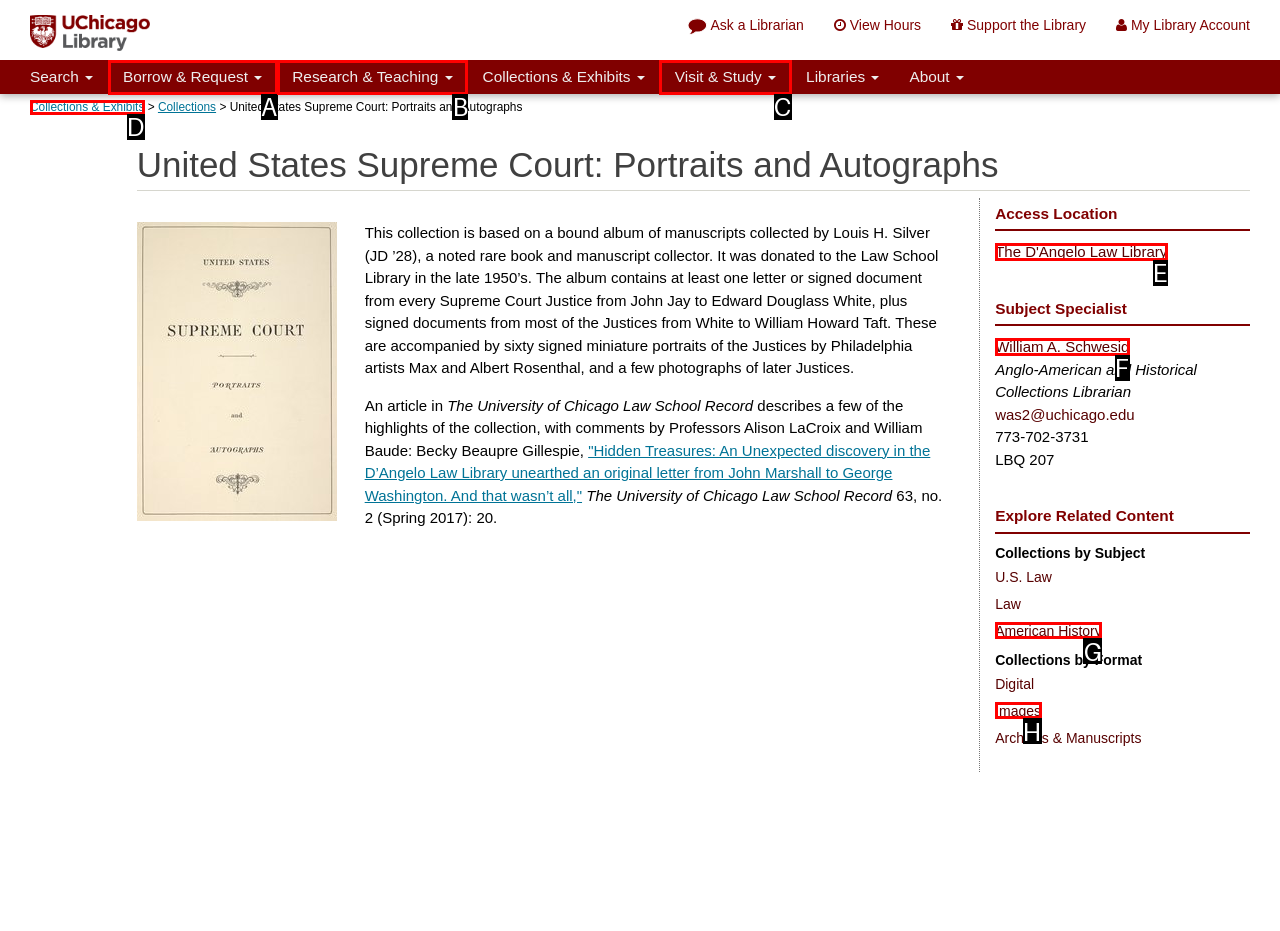Choose the option that matches the following description: The D'Angelo Law Library
Reply with the letter of the selected option directly.

E